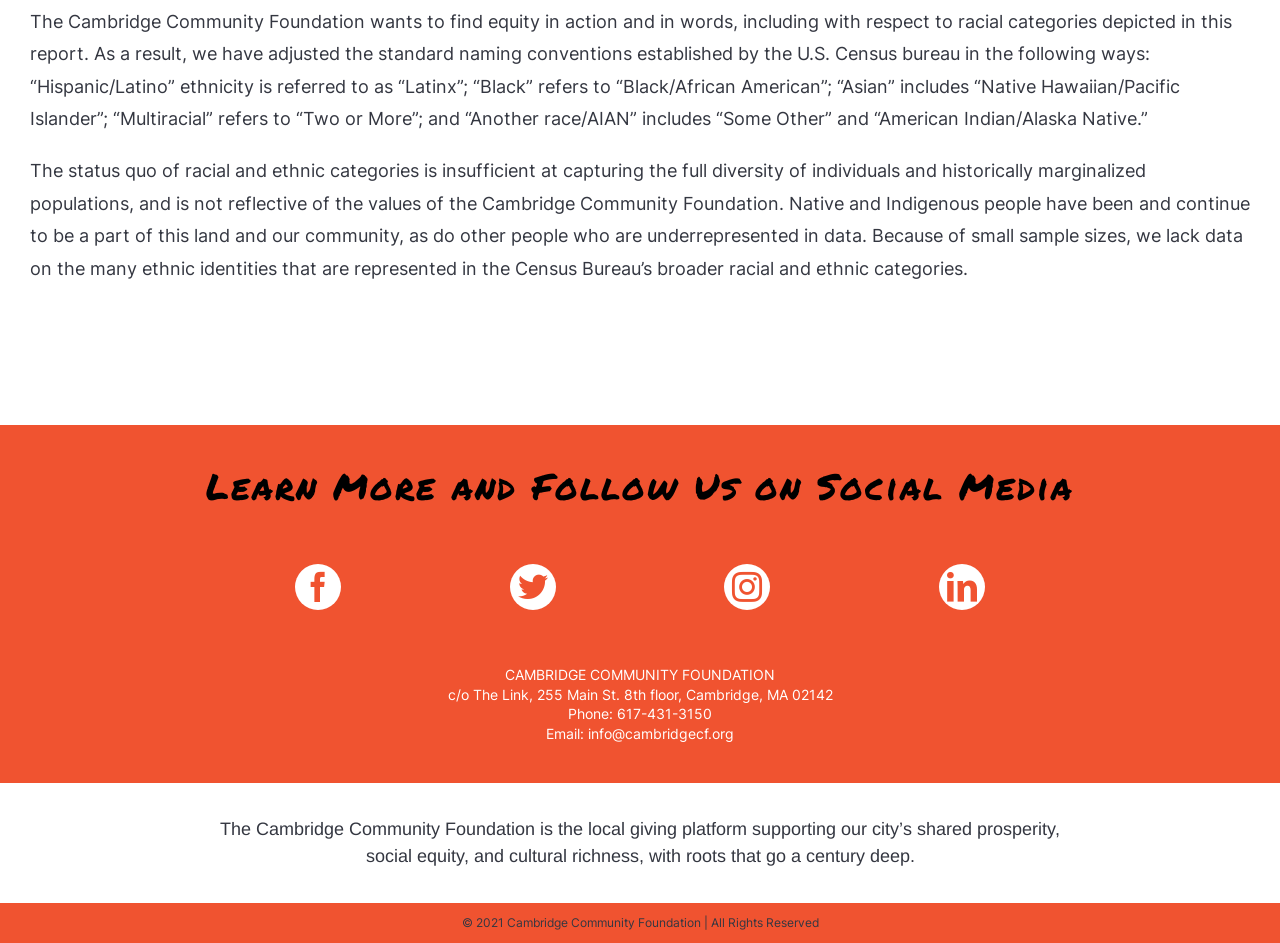Give the bounding box coordinates for the element described by: "Go to Top".

[0.904, 0.642, 0.941, 0.679]